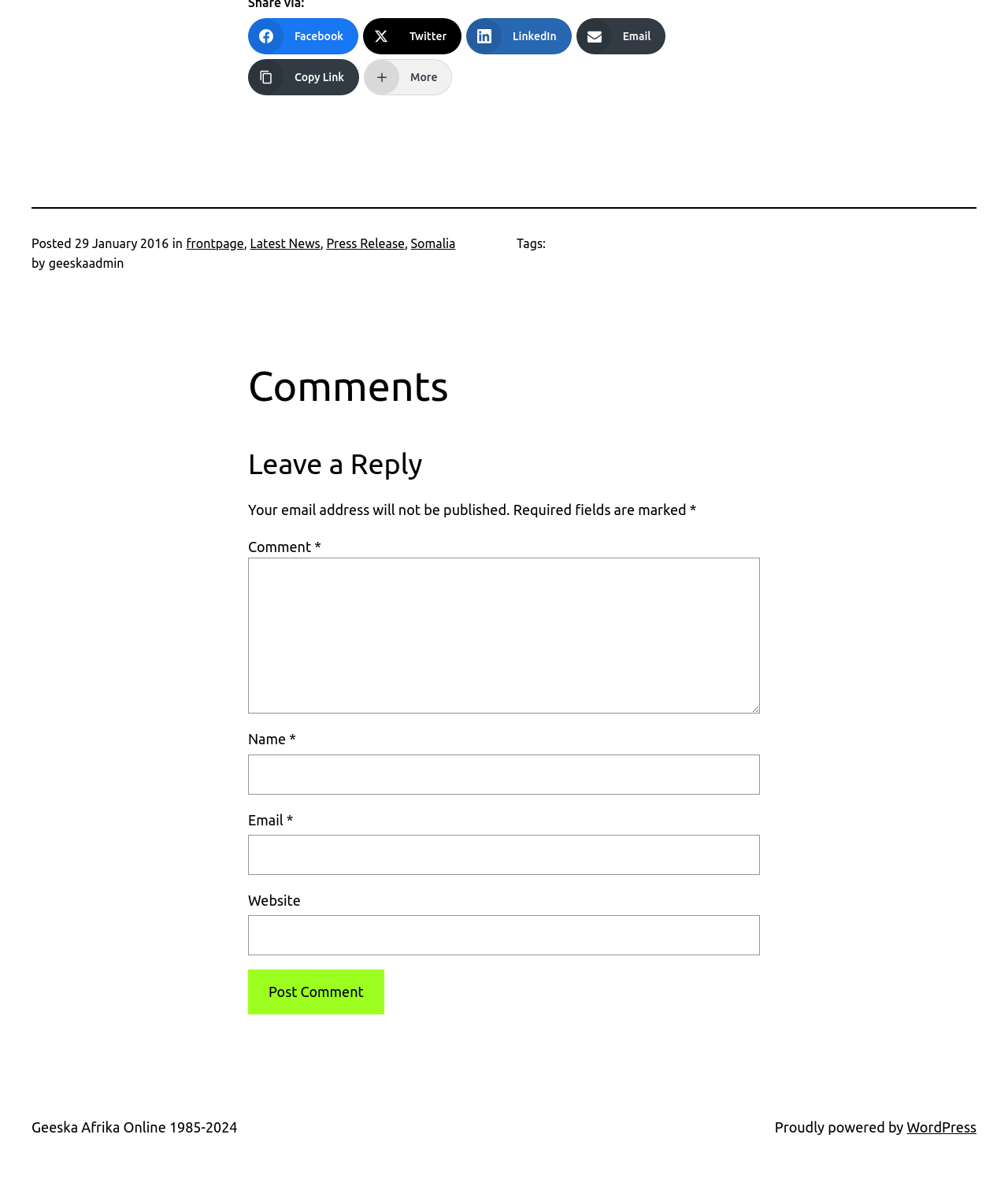What is the name of the website's content management system?
Refer to the image and respond with a one-word or short-phrase answer.

WordPress